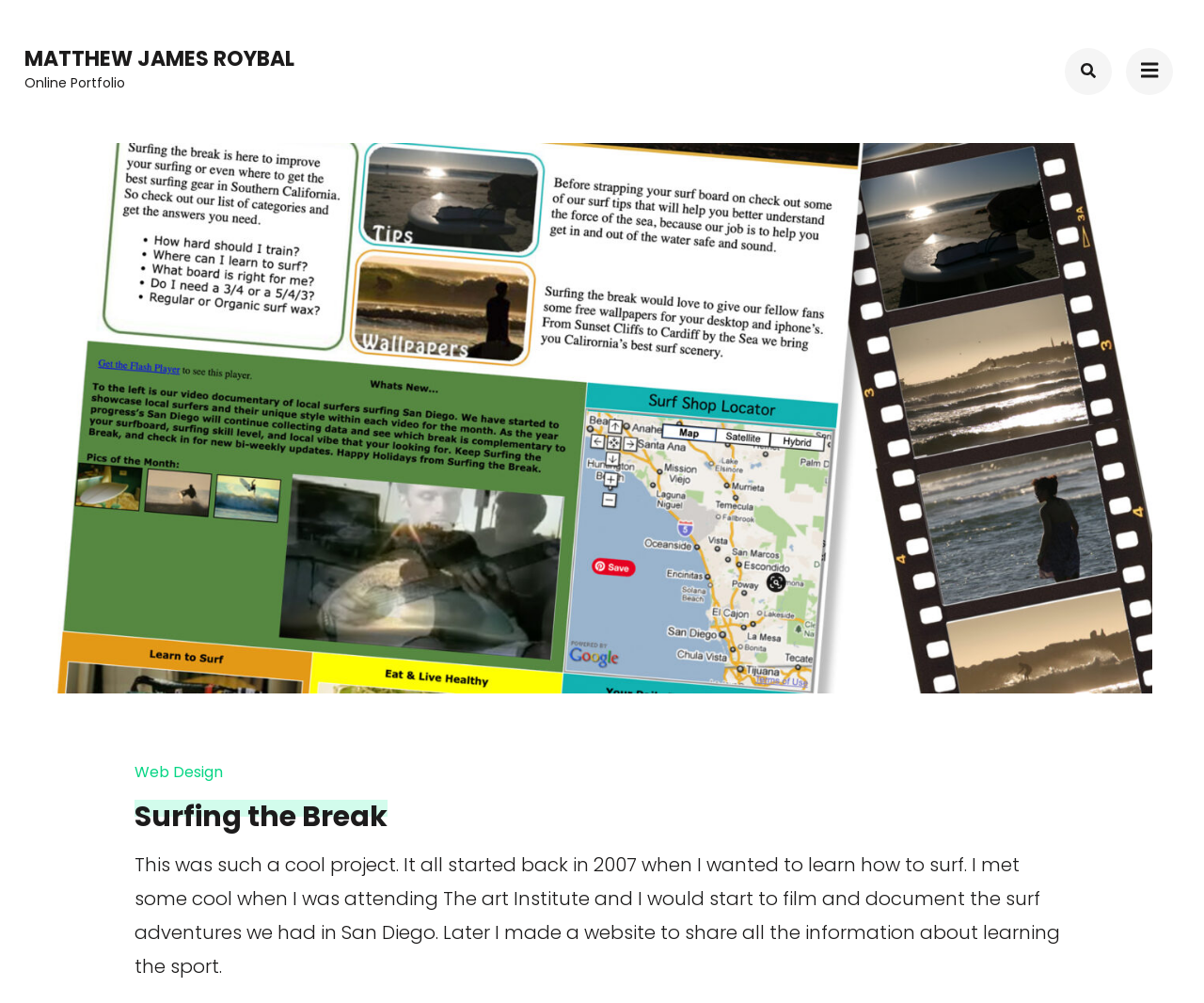Based on the provided description, "Matthew James Roybal", find the bounding box of the corresponding UI element in the screenshot.

[0.02, 0.044, 0.244, 0.073]